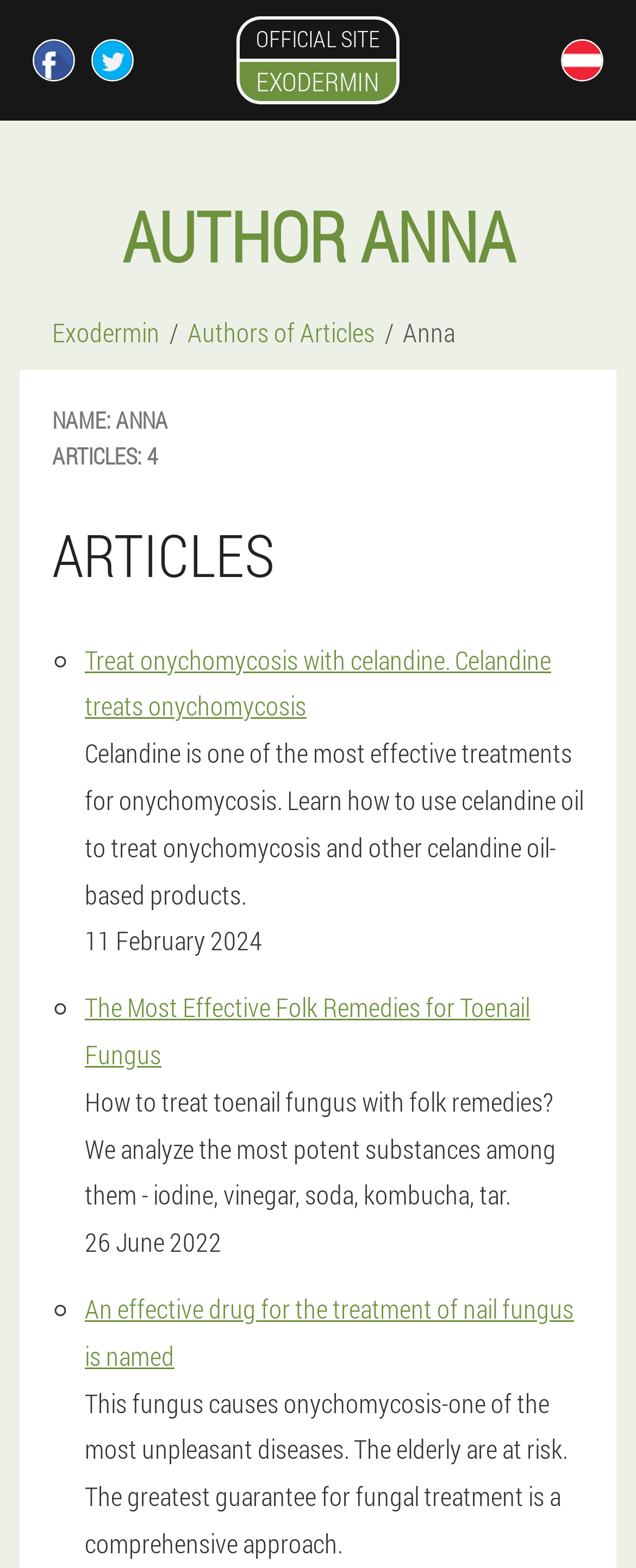Please find the bounding box coordinates of the element that must be clicked to perform the given instruction: "Visit the official Exodermin site". The coordinates should be four float numbers from 0 to 1, i.e., [left, top, right, bottom].

[0.372, 0.0, 0.628, 0.077]